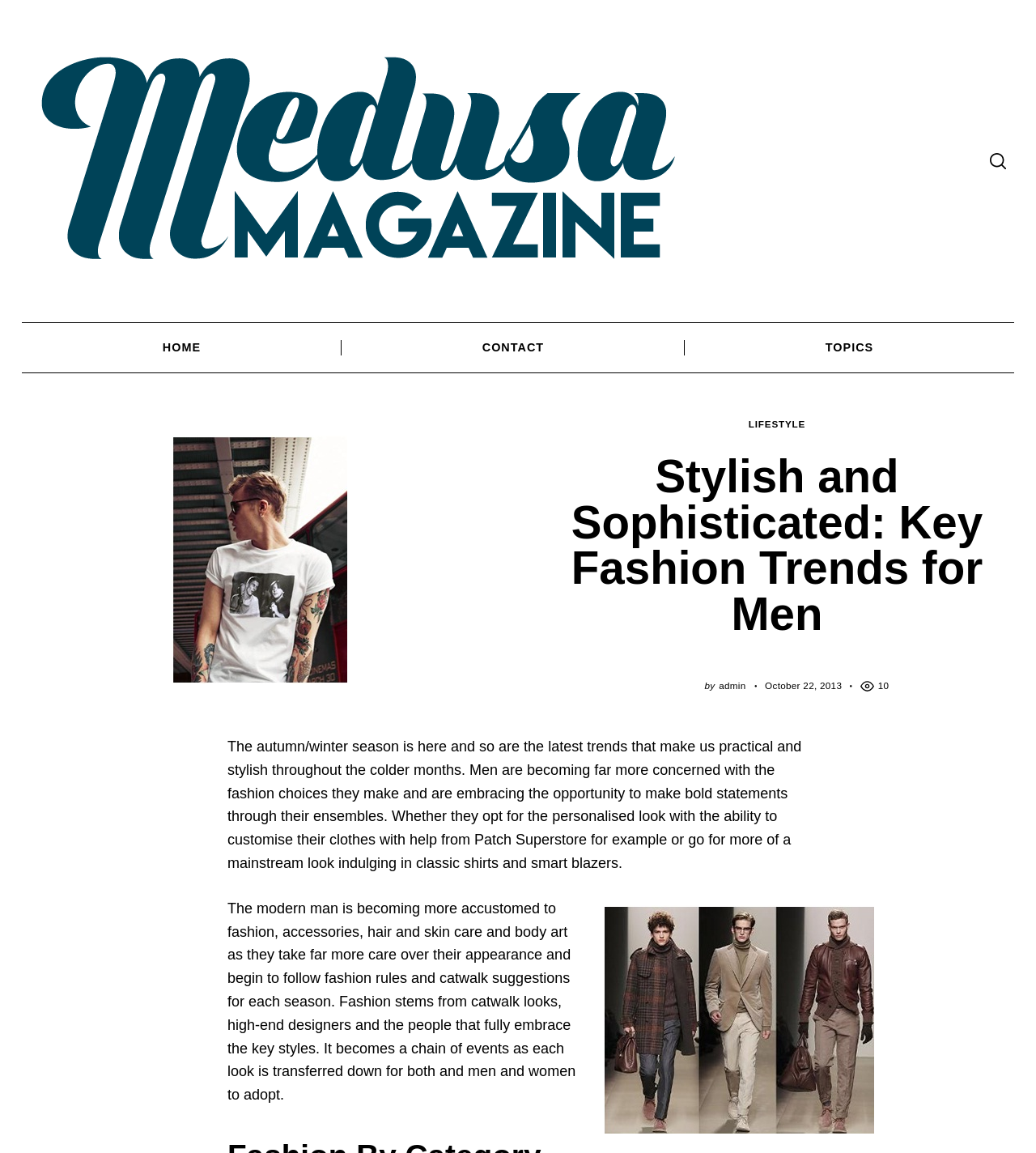Please mark the bounding box coordinates of the area that should be clicked to carry out the instruction: "Click on the 'HOME' link".

[0.021, 0.279, 0.33, 0.324]